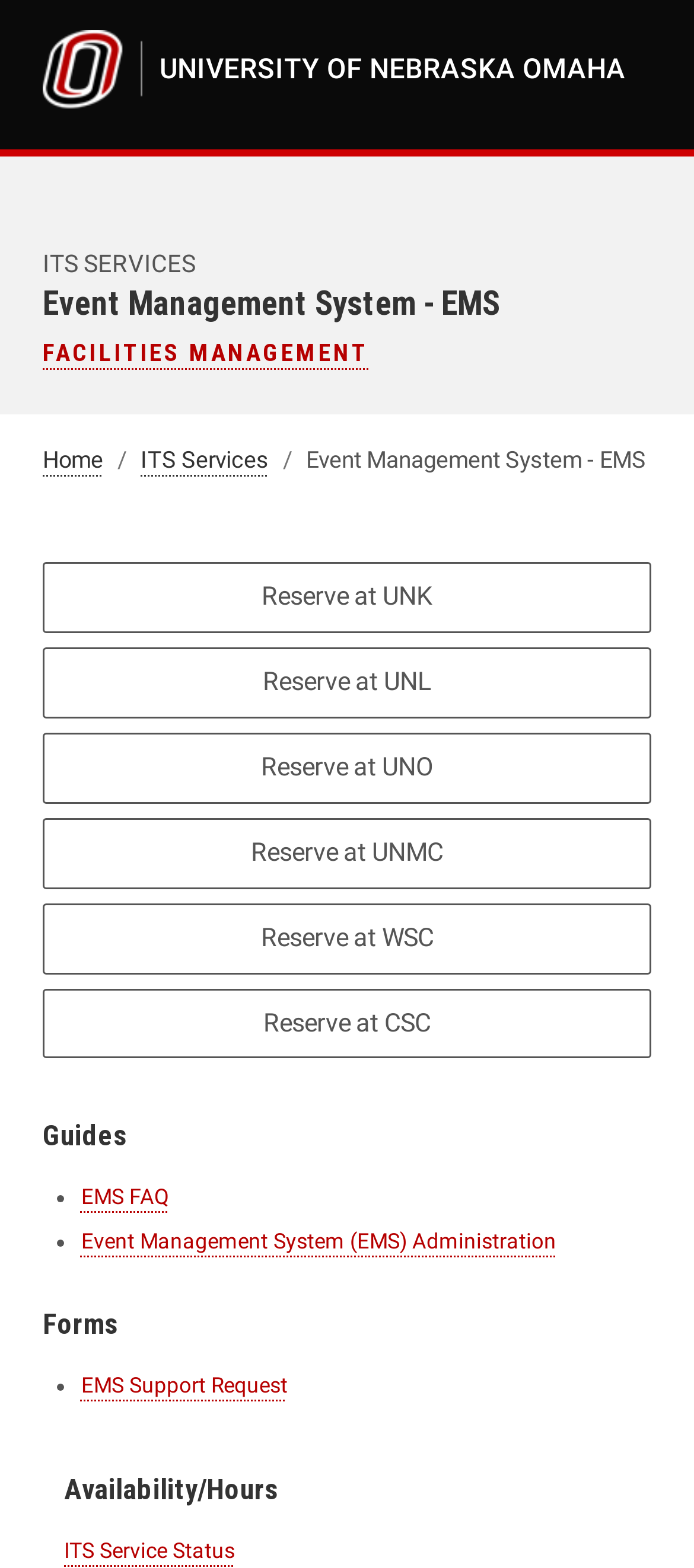What is the last item in the Guides section?
Please provide a single word or phrase in response based on the screenshot.

Event Management System (EMS) Administration